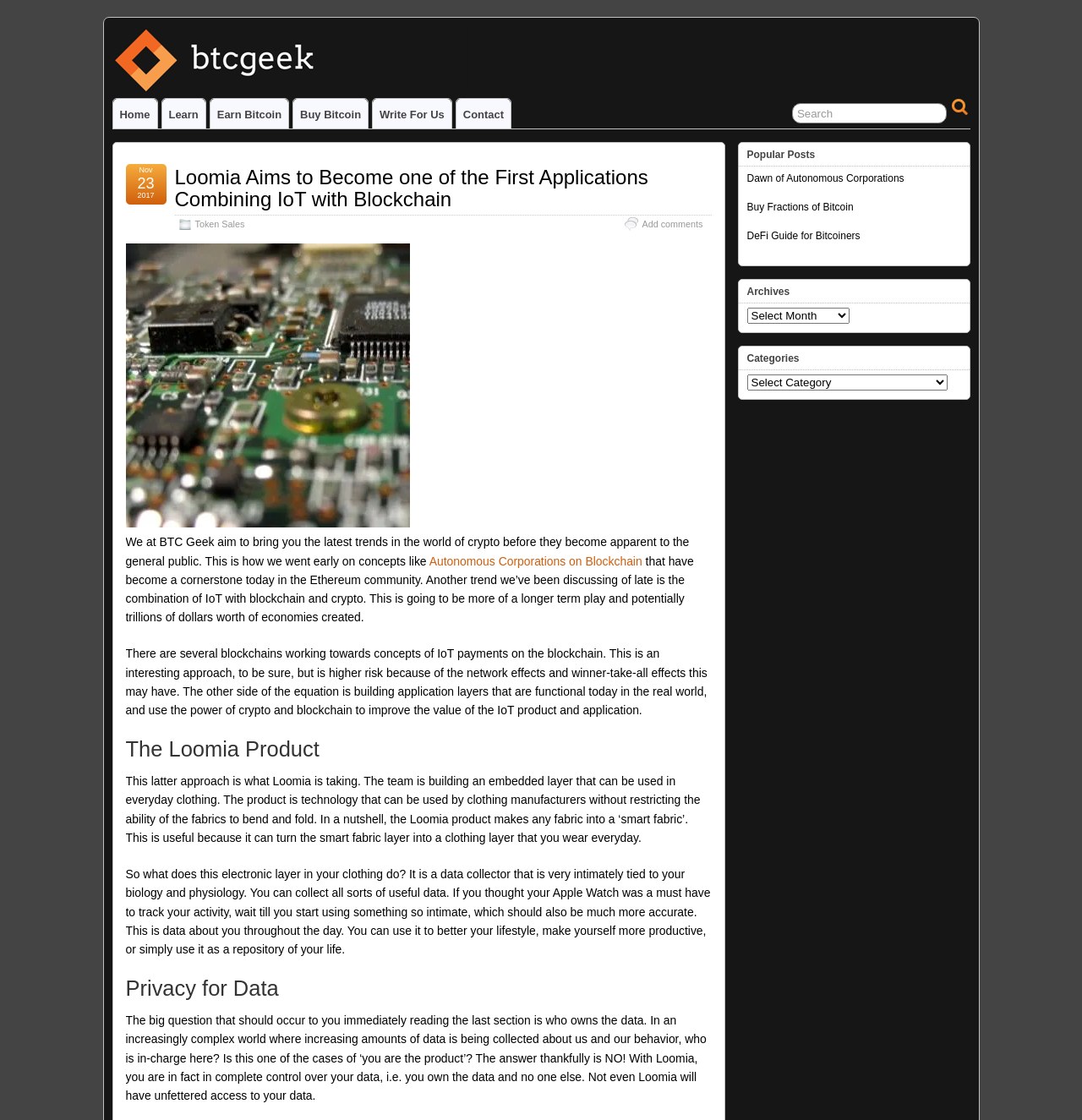Answer the following in one word or a short phrase: 
What is the purpose of the electronic layer in clothing?

Data collector